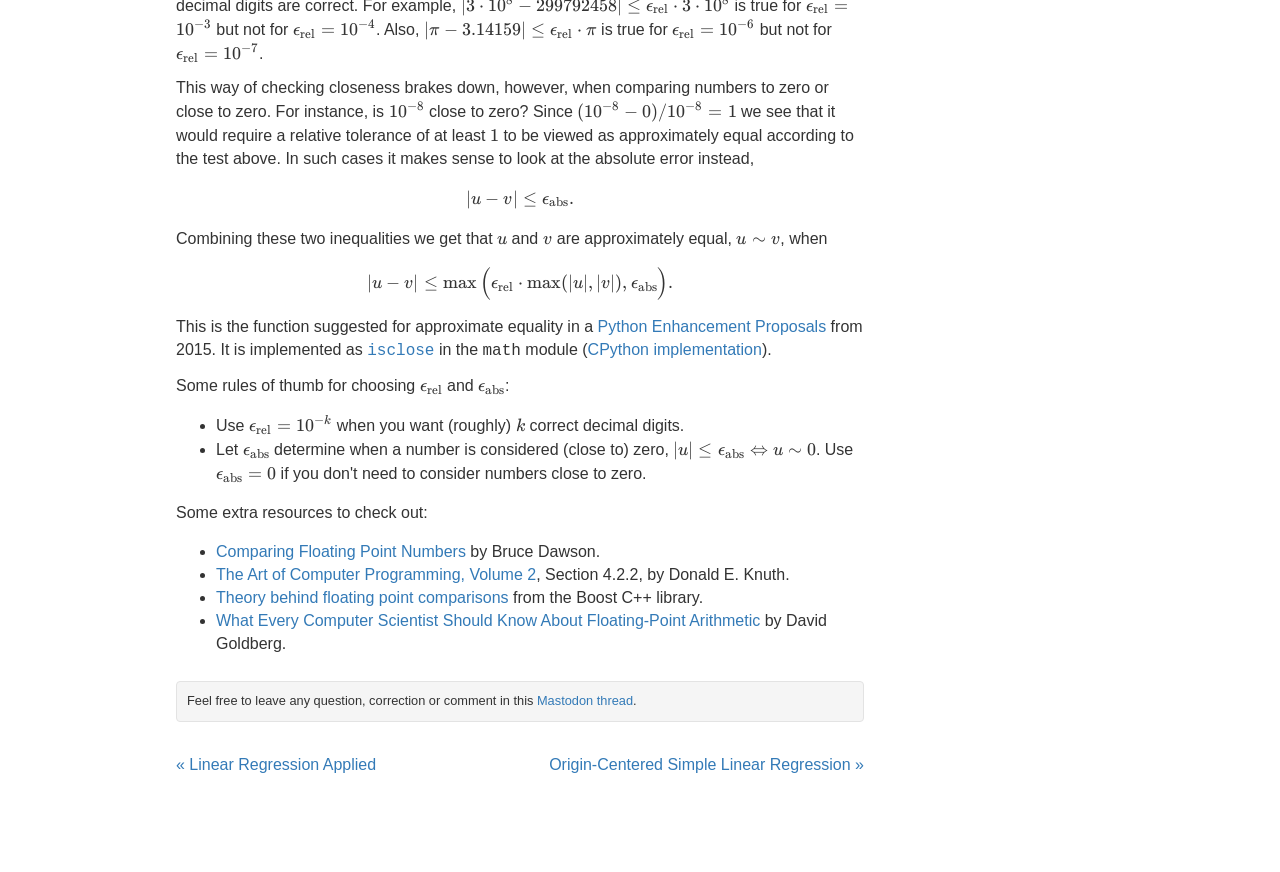Determine the bounding box coordinates of the UI element described by: "Origin-Centered Simple Linear Regression »".

[0.429, 0.865, 0.675, 0.885]